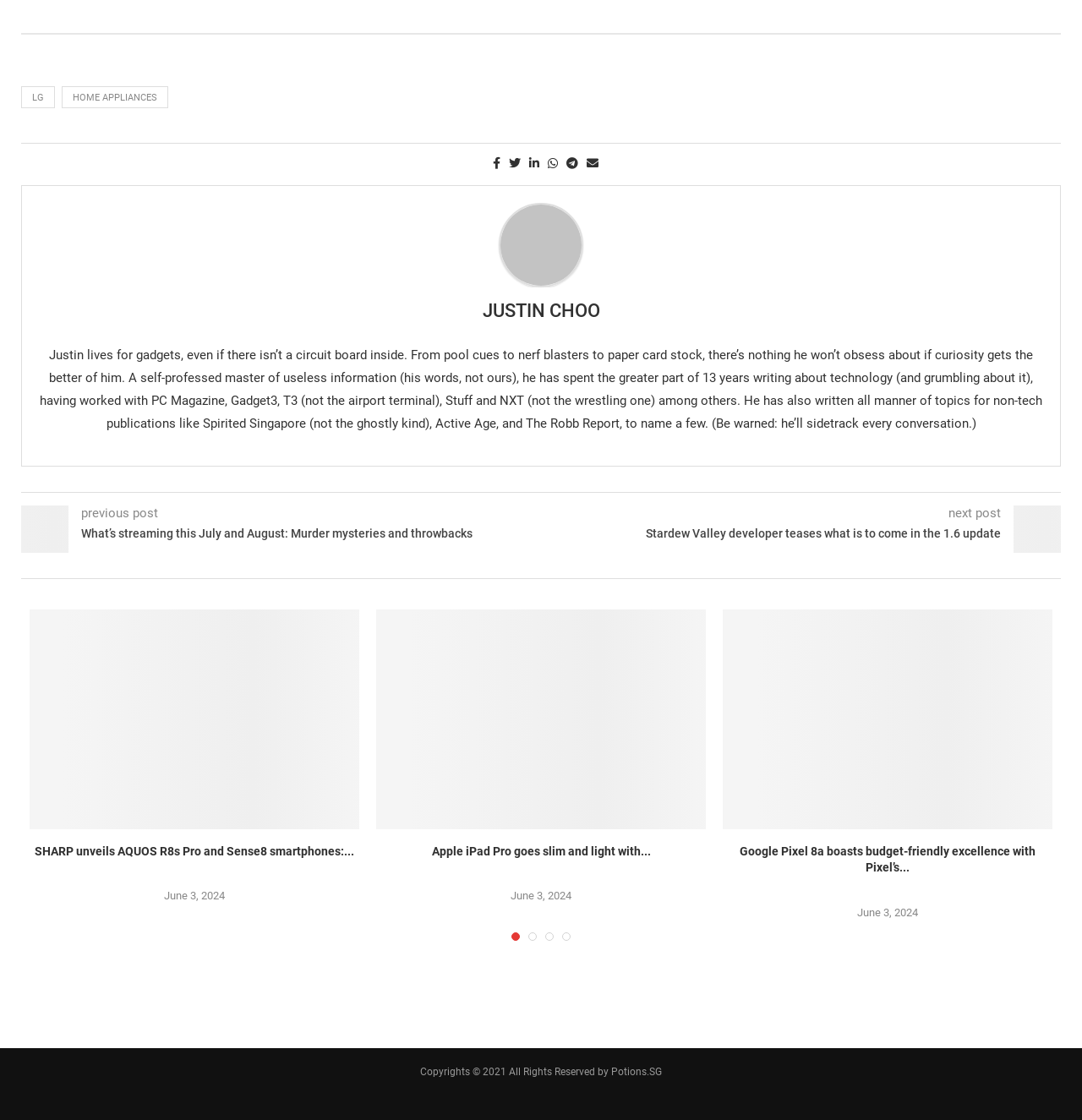What is the topic of the post above the 'SHARP unveils AQUOS R8s Pro and Sense8 smartphones' post?
Offer a detailed and exhaustive answer to the question.

The topic of the post above the 'SHARP unveils AQUOS R8s Pro and Sense8 smartphones' post is 'Stardew Valley developer teases what is to come in the 1.6 update' which is mentioned in the link and heading elements.